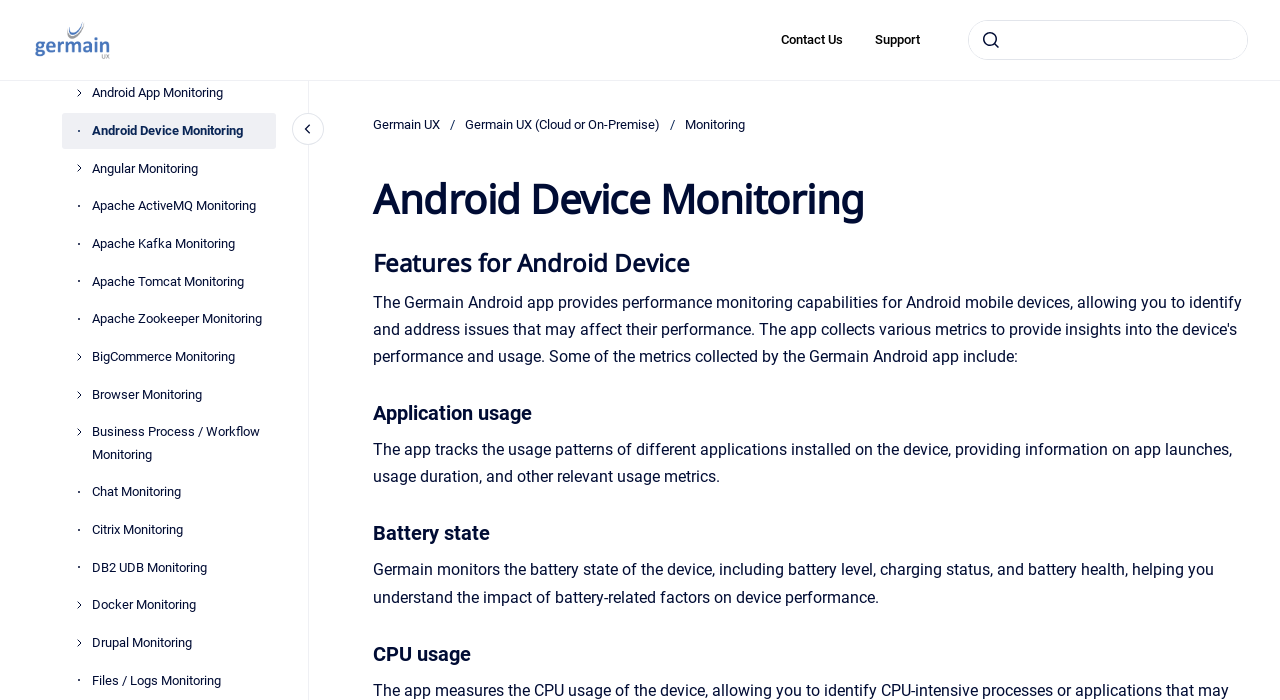How many links are in the navigation menu?
Using the image, answer in one word or phrase.

24